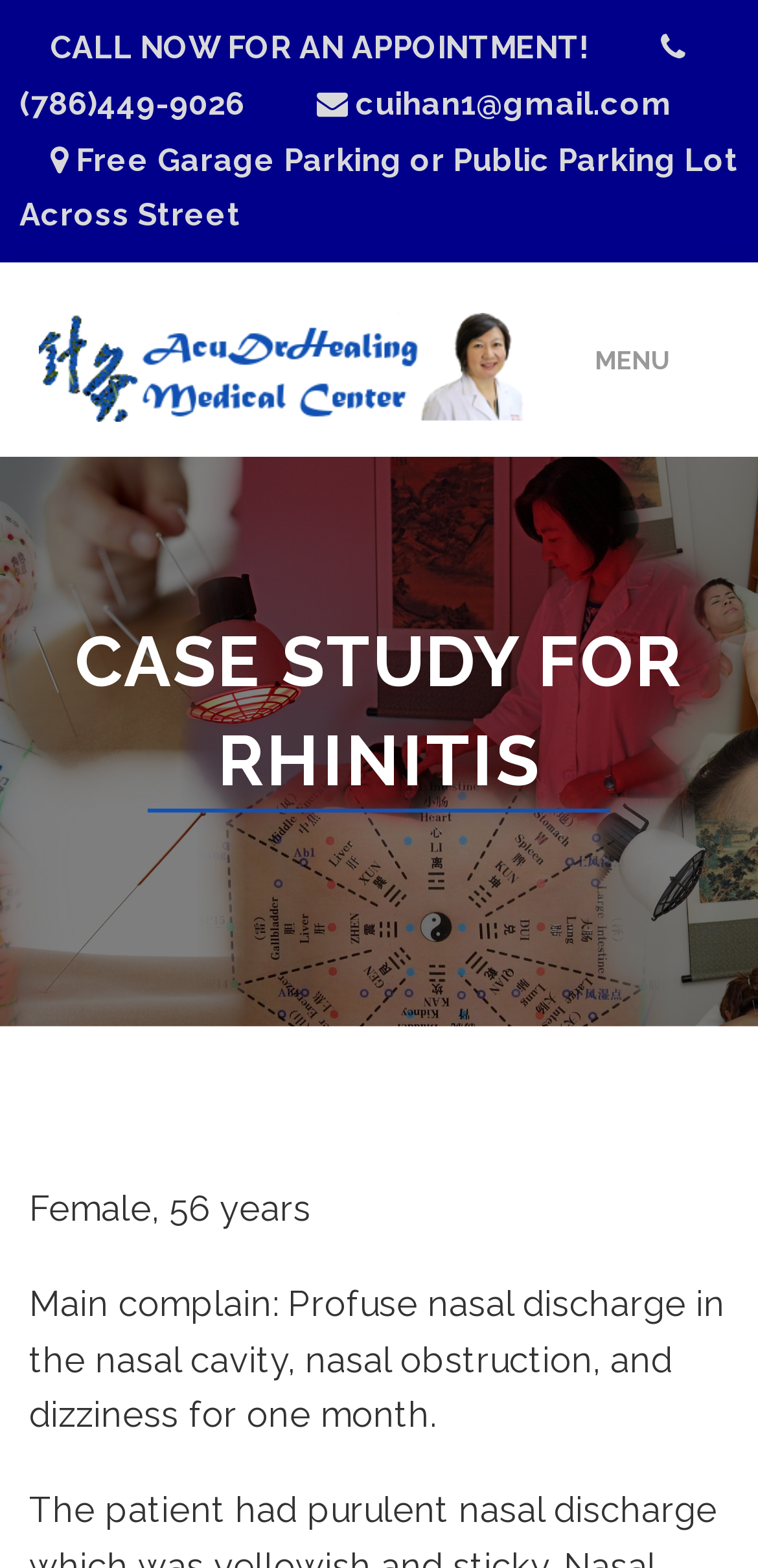Determine the bounding box coordinates of the clickable element necessary to fulfill the instruction: "Click the CALL NOW FOR AN APPOINTMENT button". Provide the coordinates as four float numbers within the 0 to 1 range, i.e., [left, top, right, bottom].

[0.067, 0.019, 0.777, 0.042]